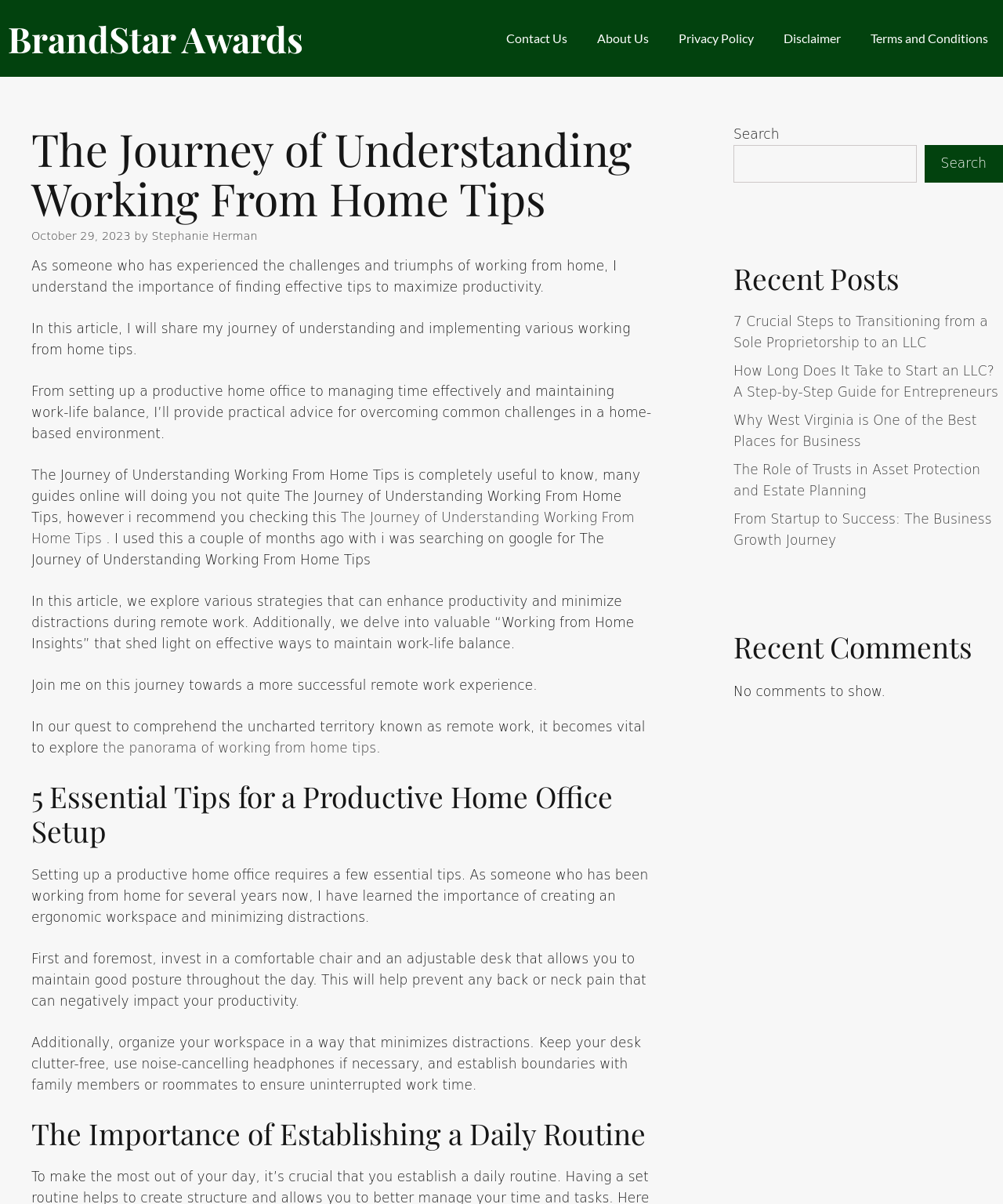How many recent posts are listed on the webpage?
Please give a detailed and elaborate answer to the question based on the image.

The number of recent posts can be found in the 'Recent Posts' section of the webpage, which lists 5 links to recent articles.